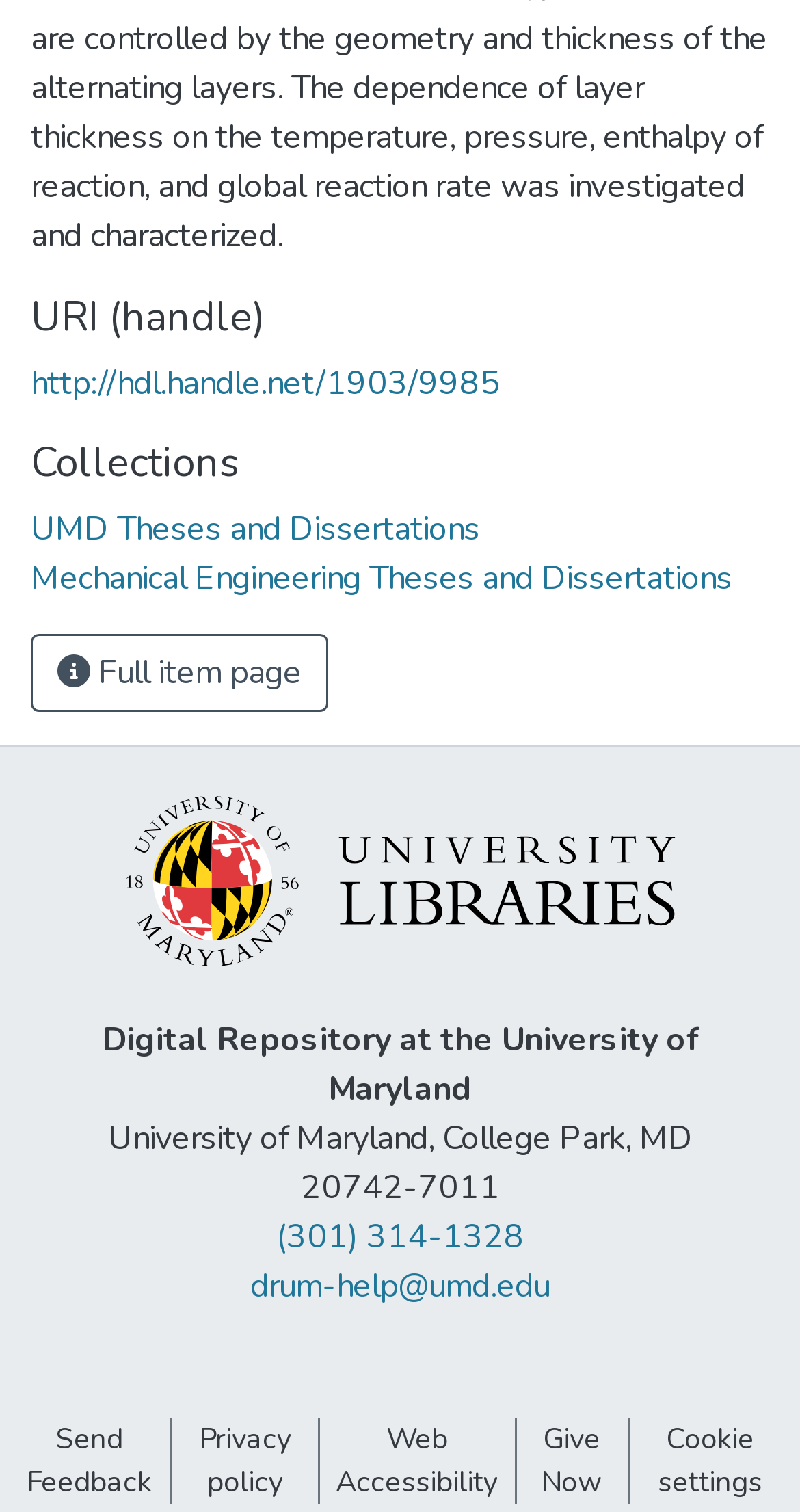Please analyze the image and give a detailed answer to the question:
What is the name of the university?

I found the answer by looking at the StaticText element 'Digital Repository at the University of Maryland' which indicates that the university is University of Maryland.